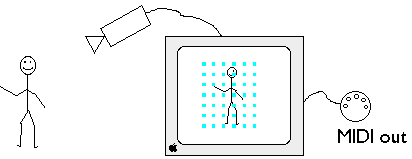Answer the question in a single word or phrase:
What is the purpose of the grid overlay on the computer screen?

Tracking body movements